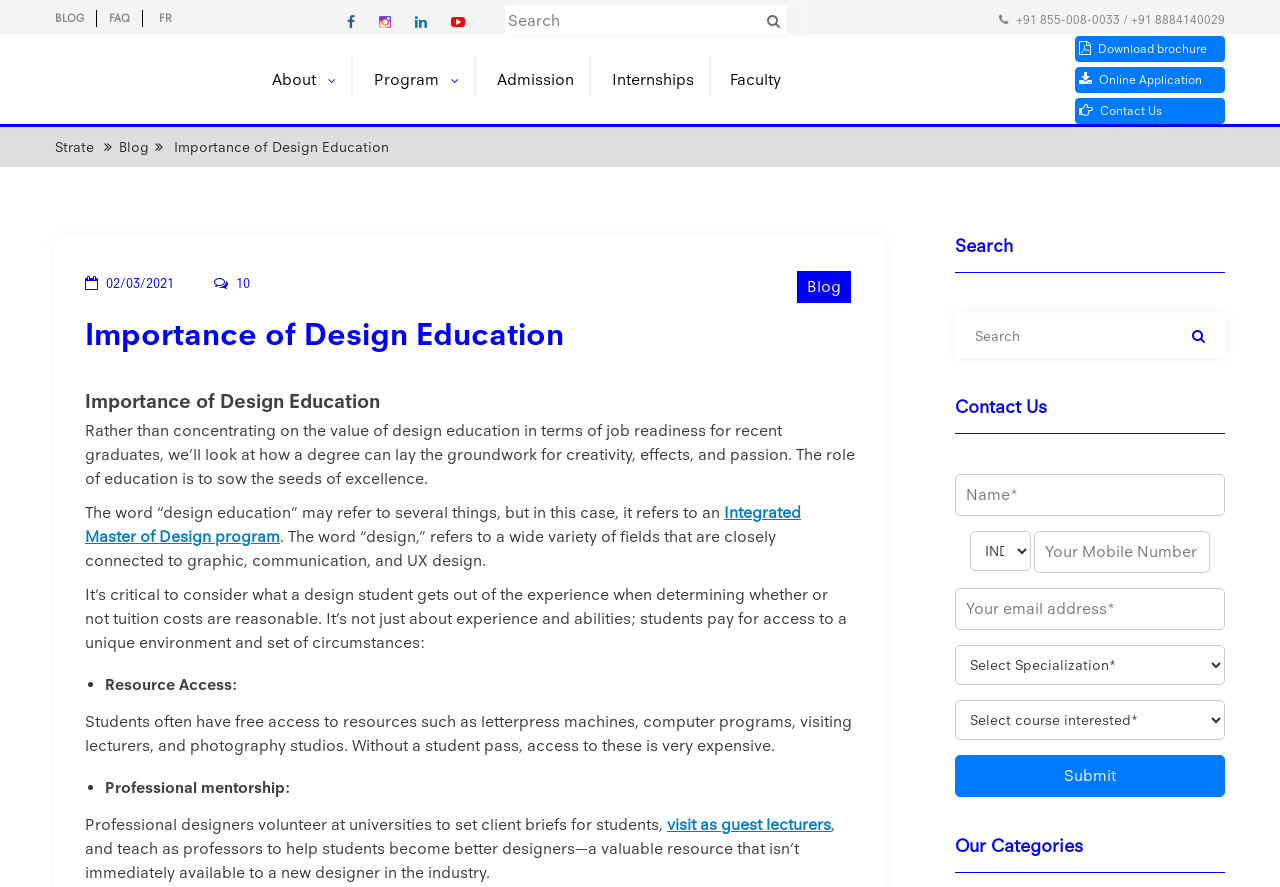Please find the bounding box coordinates for the clickable element needed to perform this instruction: "Search for something".

[0.395, 0.007, 0.595, 0.038]